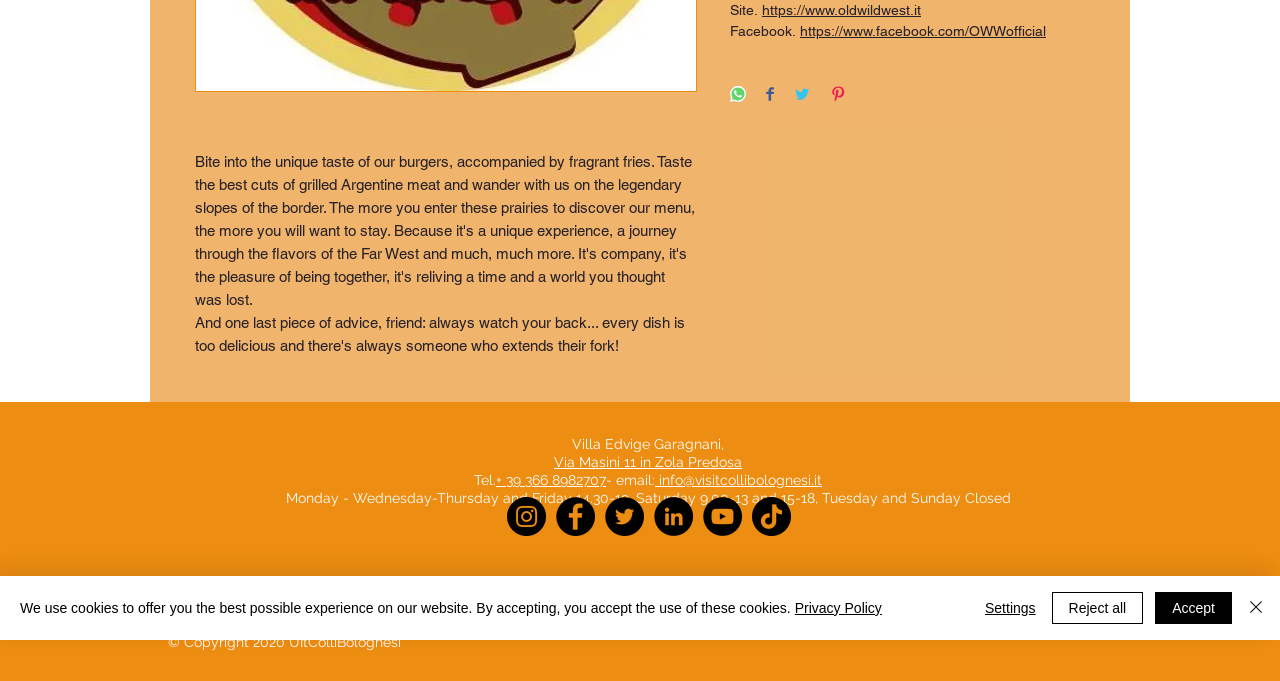Find the bounding box coordinates for the UI element whose description is: "[read more]". The coordinates should be four float numbers between 0 and 1, in the format [left, top, right, bottom].

None